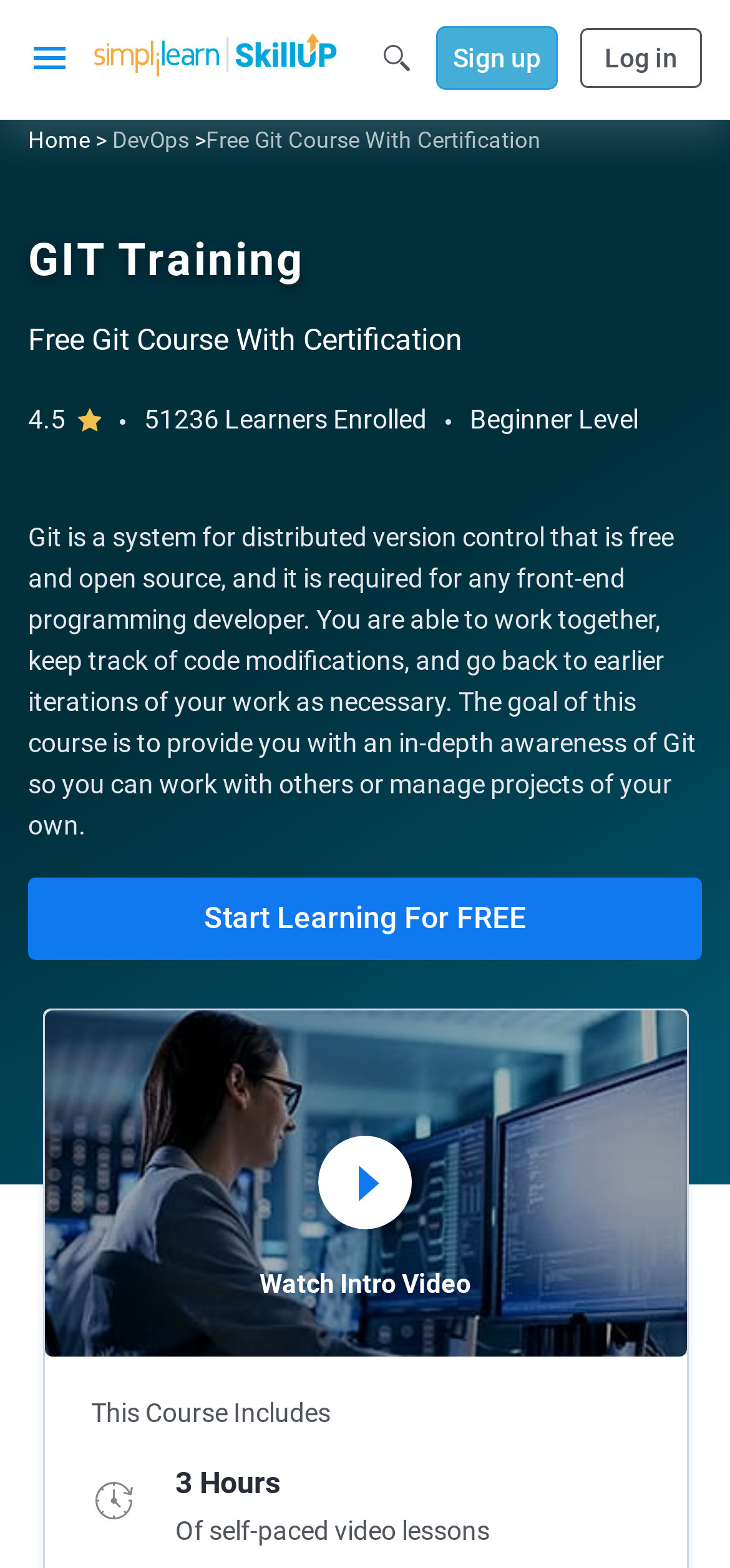Please respond in a single word or phrase: 
What is the level of the Git course?

Beginner